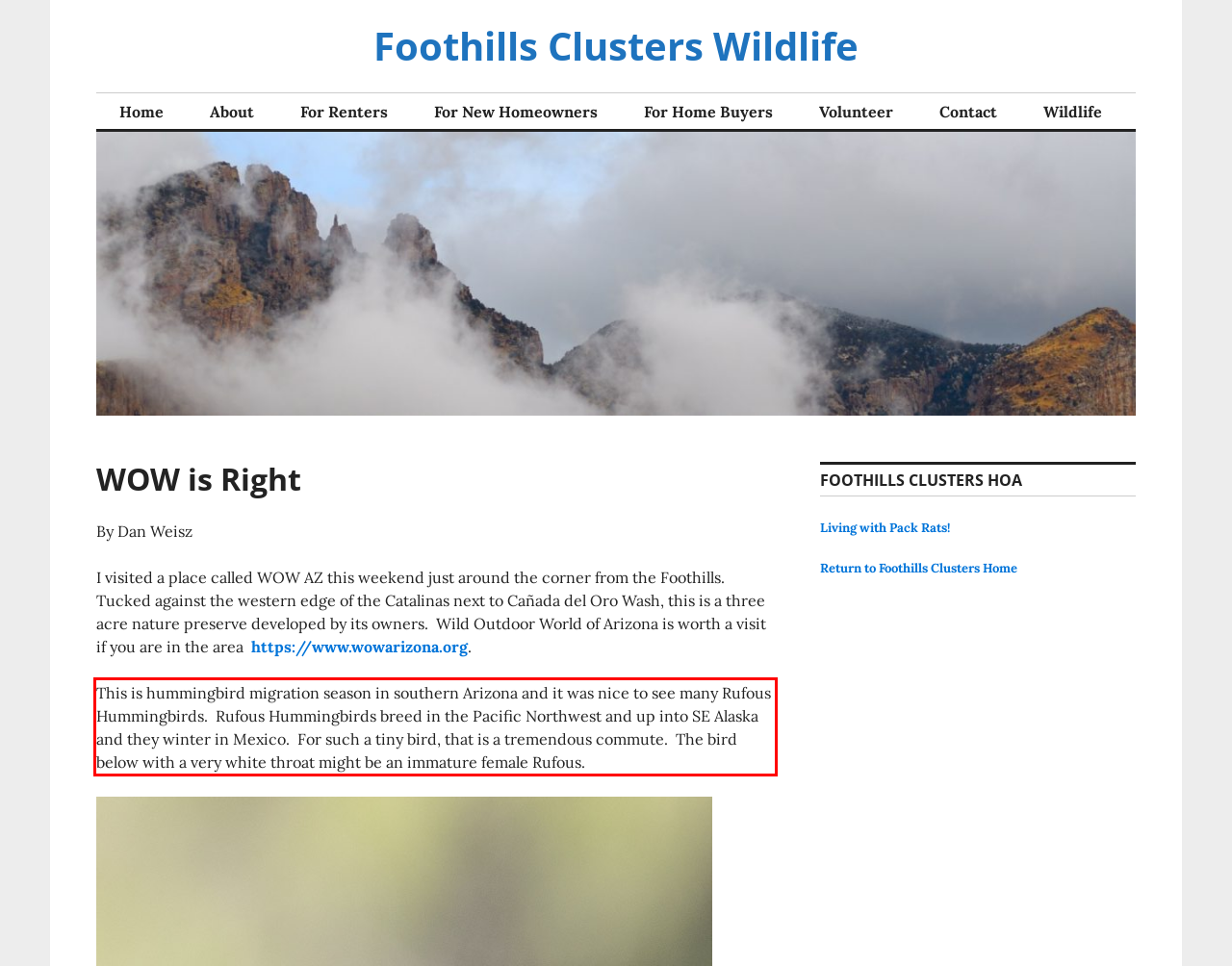Examine the webpage screenshot and use OCR to obtain the text inside the red bounding box.

This is hummingbird migration season in southern Arizona and it was nice to see many Rufous Hummingbirds. Rufous Hummingbirds breed in the Pacific Northwest and up into SE Alaska and they winter in Mexico. For such a tiny bird, that is a tremendous commute. The bird below with a very white throat might be an immature female Rufous.